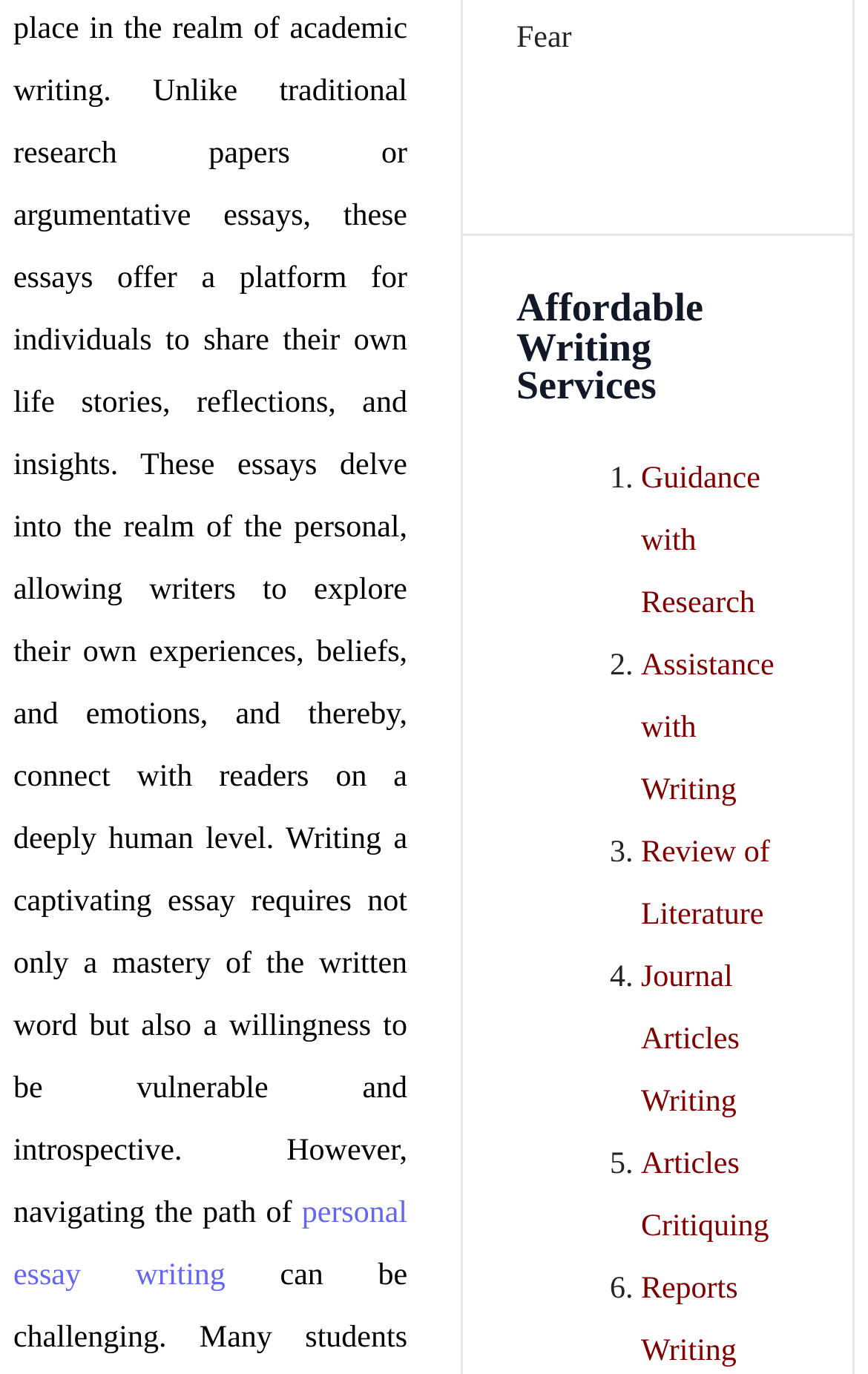What is the first type of writing service listed?
Please provide a single word or phrase as your answer based on the screenshot.

Guidance with Research